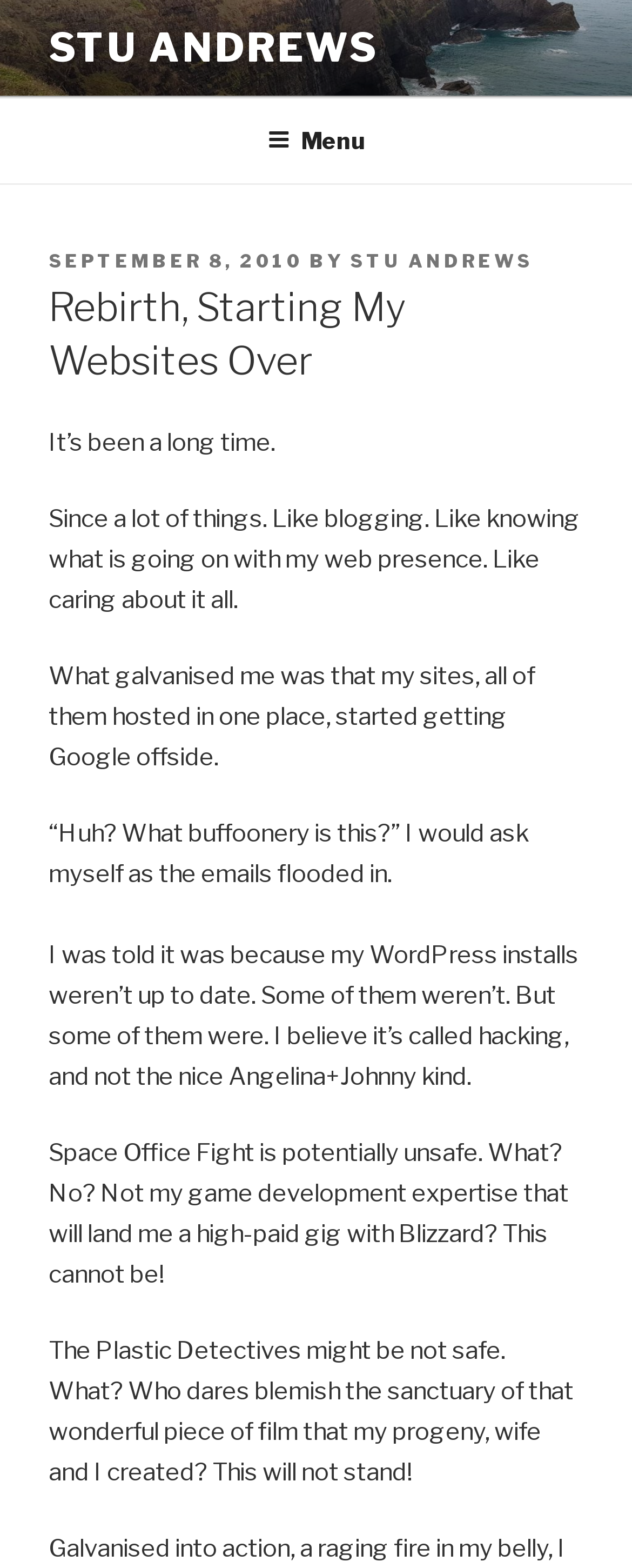Elaborate on the webpage's design and content in a detailed caption.

This webpage is a personal blog post titled "Rebirth, Starting My Websites Over" by Stu Andrews. At the top of the page, there is an image of Stu Andrews, followed by a link to his name. Below this, there is a top menu navigation bar that spans the entire width of the page. 

On the left side of the page, there is a menu button that, when expanded, reveals a header section. This section contains a posted date of September 8, 2010, and a byline crediting Stu Andrews. The main heading of the page, "Rebirth, Starting My Websites Over", is located below this section.

The main content of the page is a blog post written in a conversational tone. The post starts with a brief introduction, followed by several paragraphs of text that discuss the author's experience with his websites being flagged as unsafe by Google. The text is divided into several sections, each with a distinct thought or idea. The author expresses frustration and surprise at the situation, mentioning specific websites, including Space Office Fight and The Plastic Detectives, that were affected.